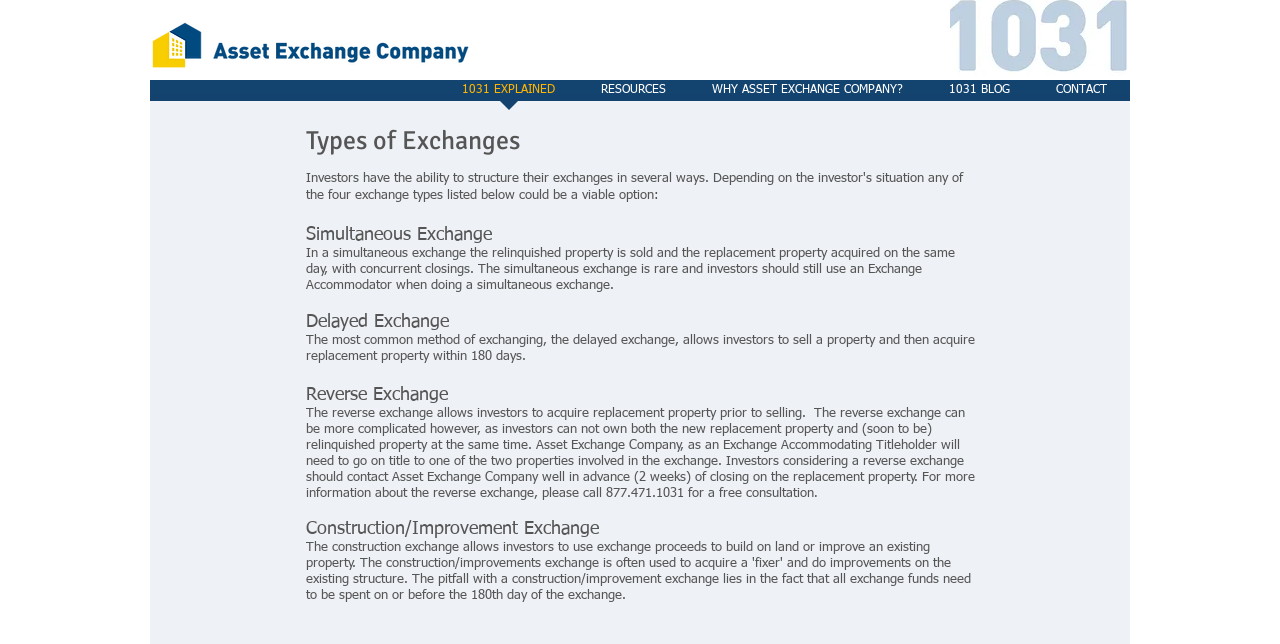Find the bounding box coordinates of the UI element according to this description: "WHY ASSET EXCHANGE COMPANY?".

[0.538, 0.124, 0.723, 0.175]